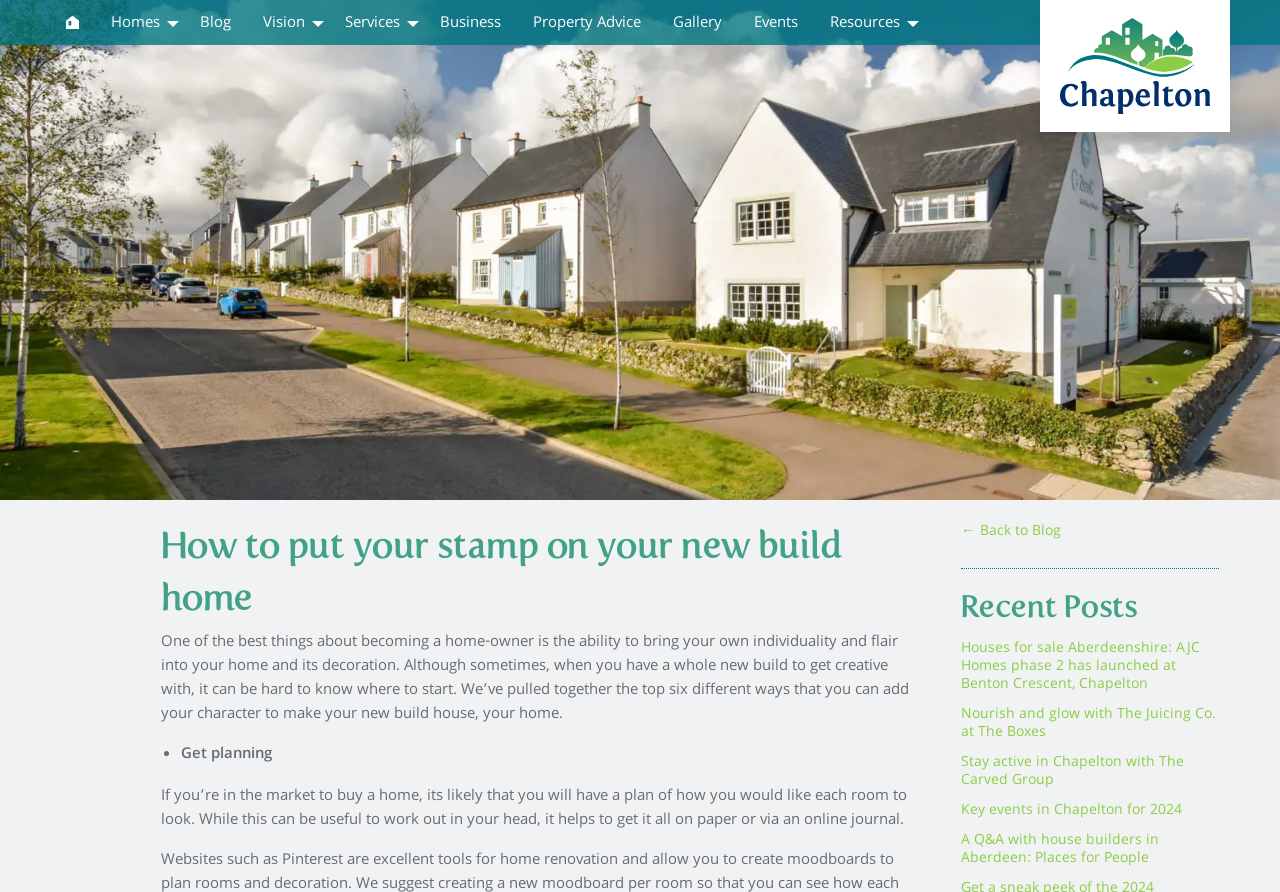What is the main topic of this webpage?
Look at the screenshot and respond with a single word or phrase.

Home decoration